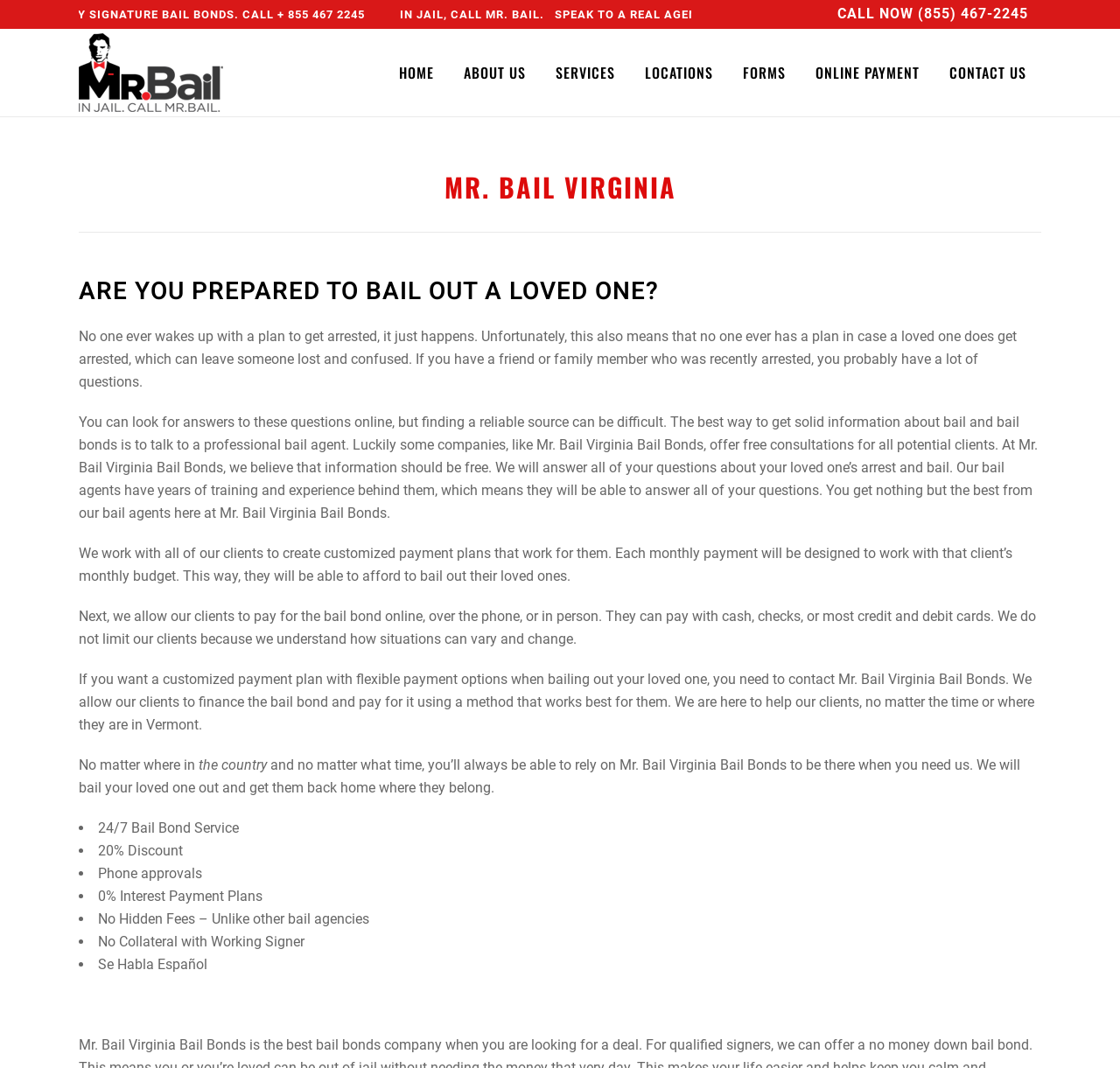What is the company name?
Please give a detailed and elaborate explanation in response to the question.

I found the company name by looking at the heading element with the text 'MR. BAIL VIRGINIA' and also the logo images which are repeated five times at the top of the page.